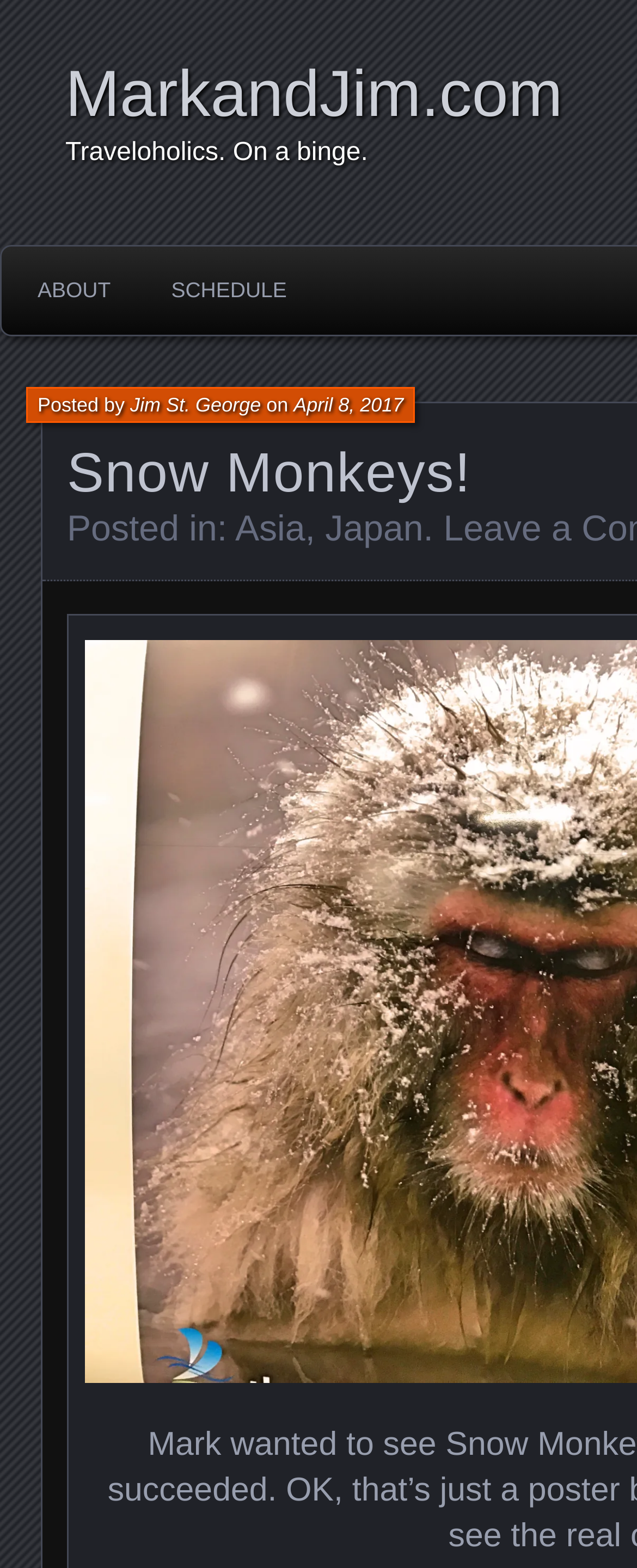Provide the bounding box coordinates for the UI element described in this sentence: "Schedule". The coordinates should be four float values between 0 and 1, i.e., [left, top, right, bottom].

[0.23, 0.165, 0.489, 0.206]